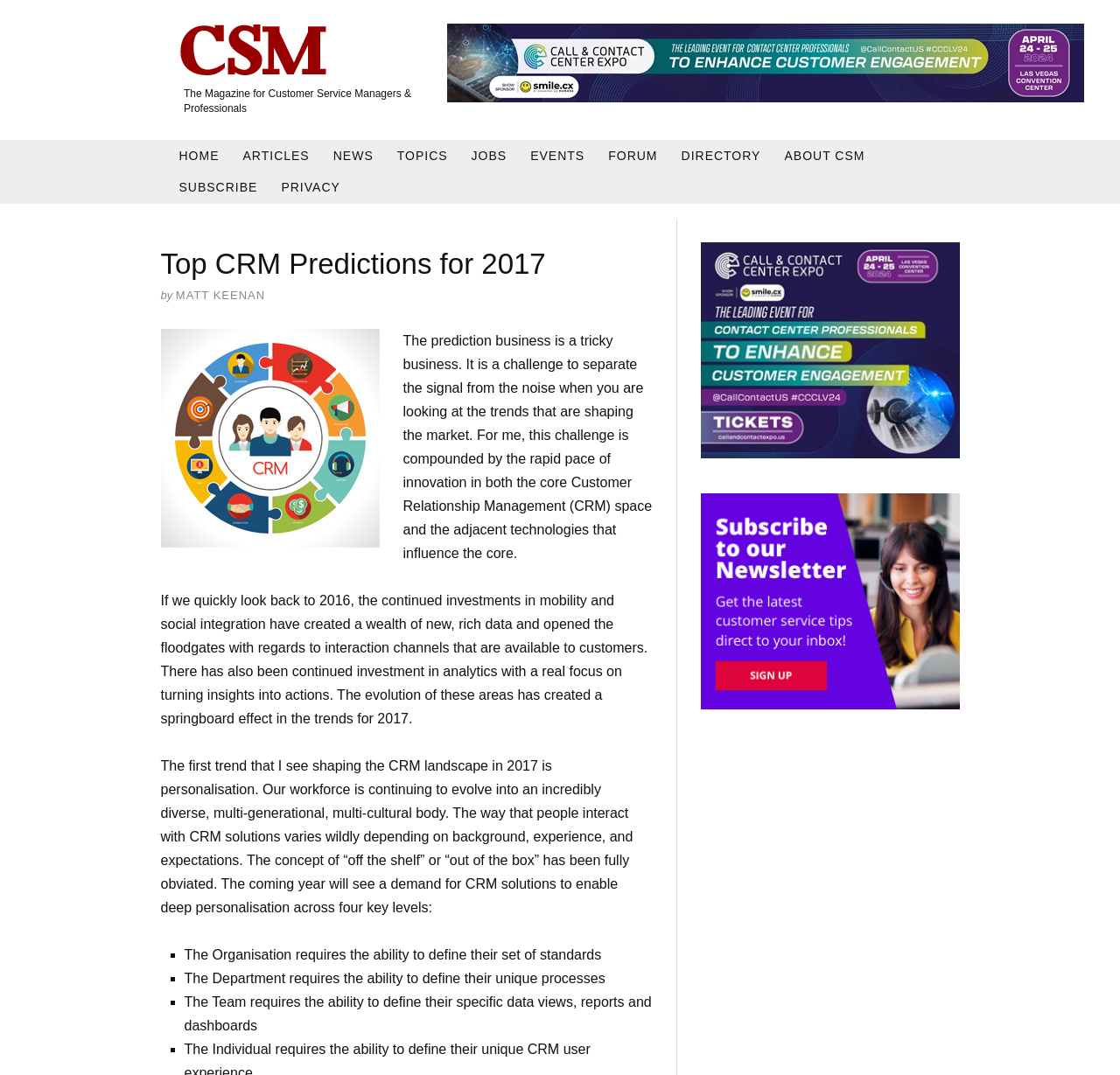Can you find the bounding box coordinates for the UI element given this description: "alt="logourl""? Provide the coordinates as four float numbers between 0 and 1: [left, top, right, bottom].

[0.159, 0.022, 0.86, 0.071]